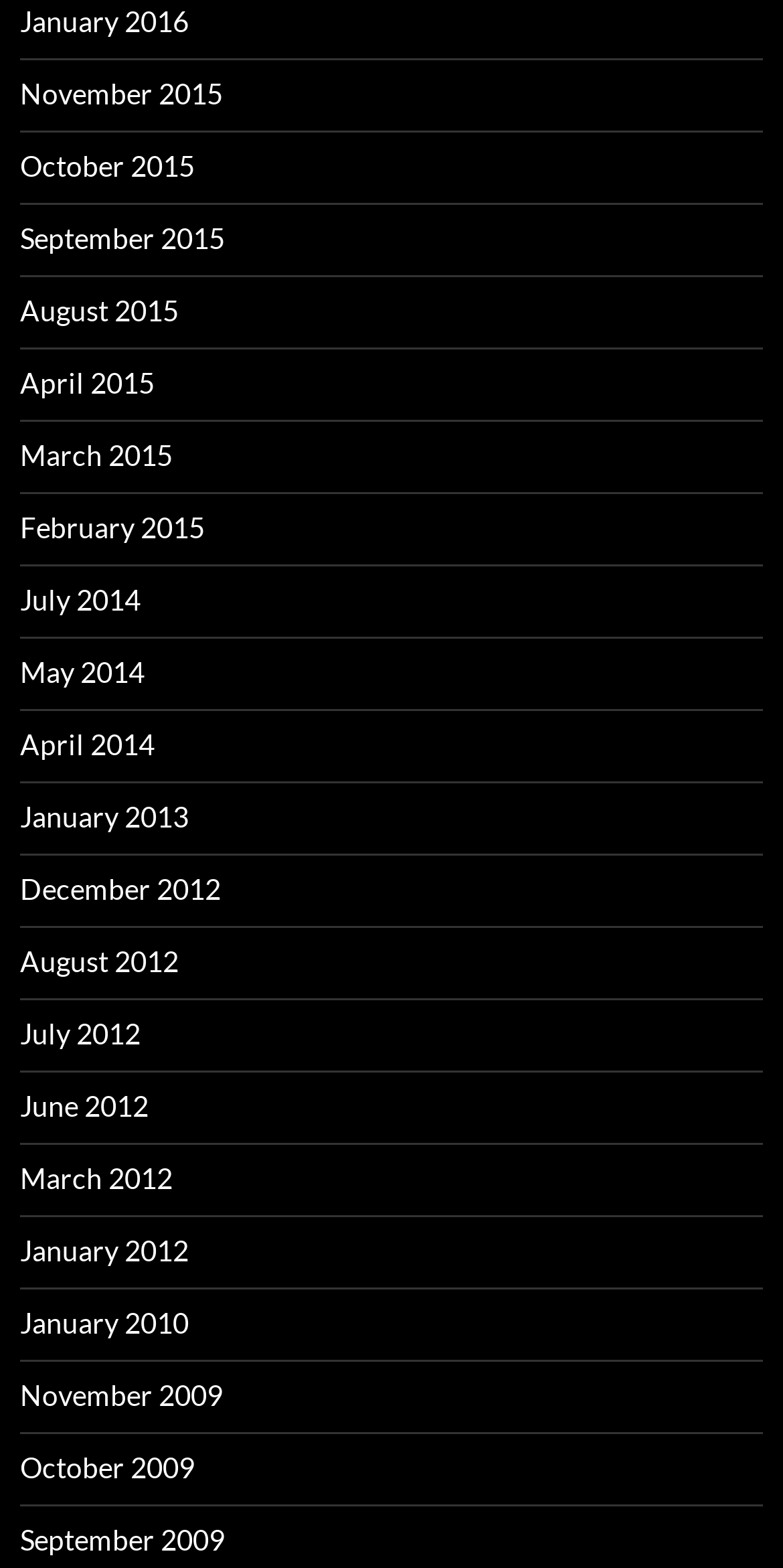What is the month listed between October and September 2015?
Please provide a single word or phrase as your answer based on the image.

August